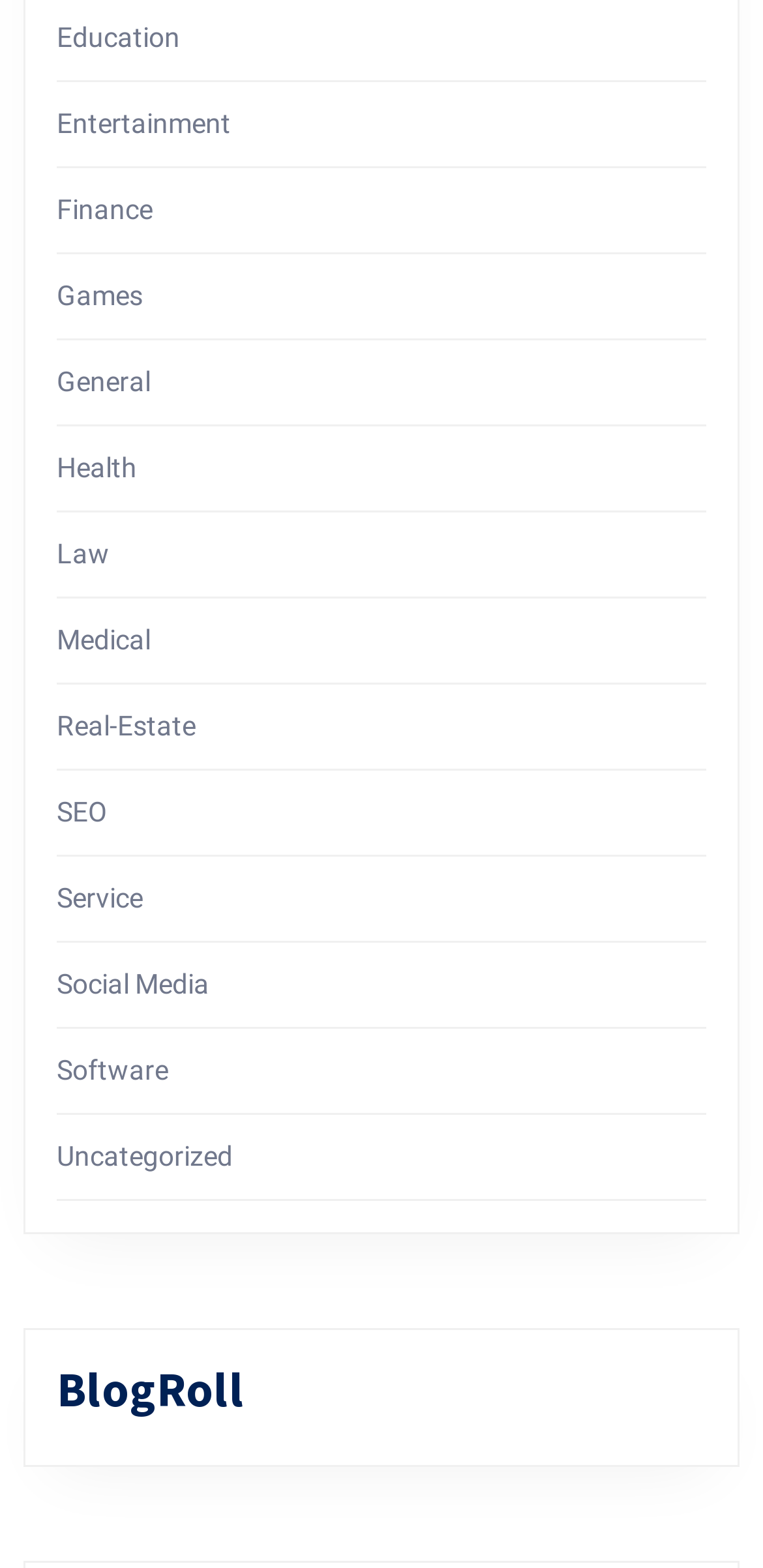Find the bounding box coordinates of the element to click in order to complete this instruction: "Explore Health". The bounding box coordinates must be four float numbers between 0 and 1, denoted as [left, top, right, bottom].

[0.074, 0.288, 0.179, 0.308]